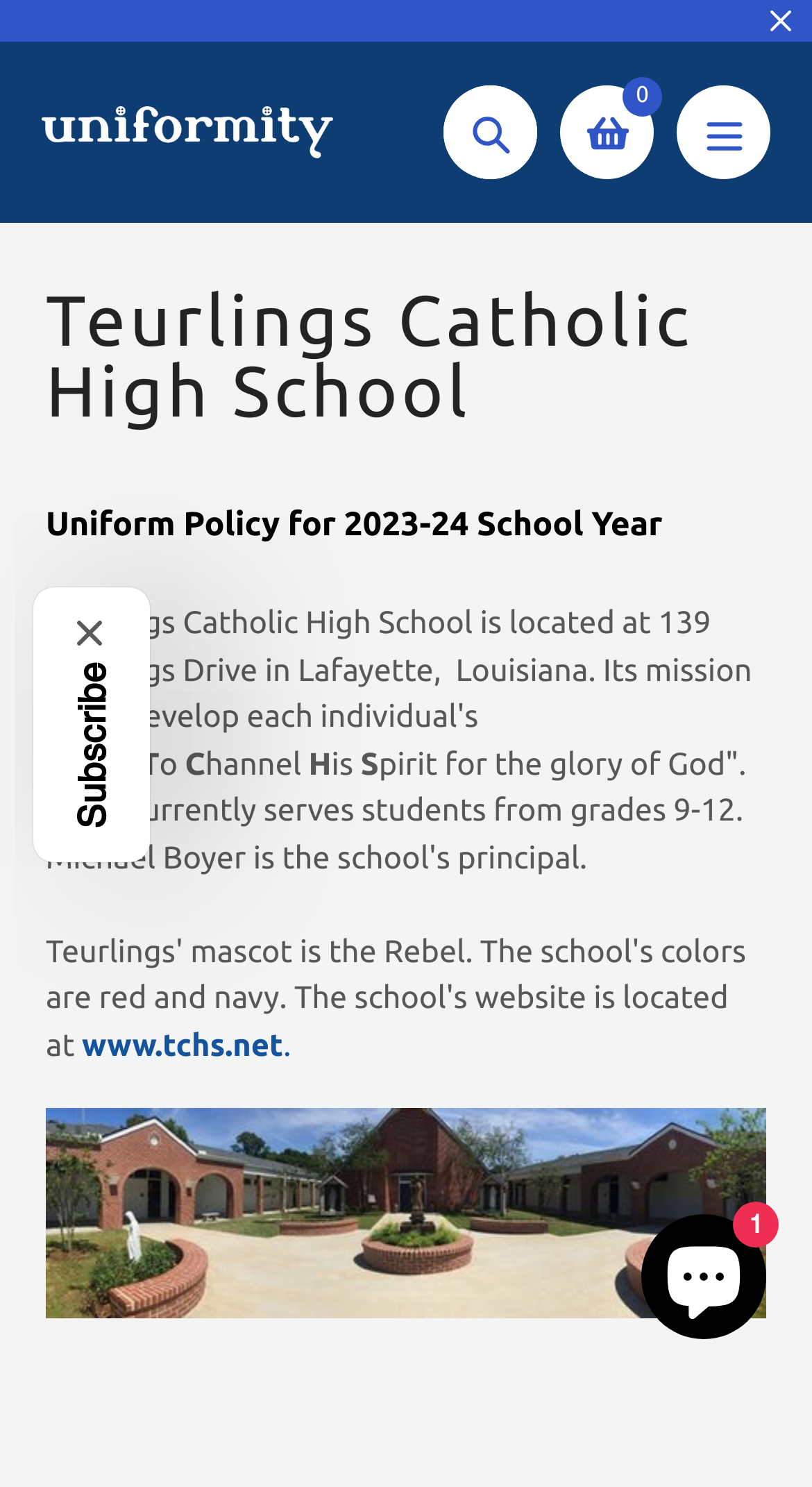What is the school's website?
From the screenshot, provide a brief answer in one word or phrase.

www.tchs.net